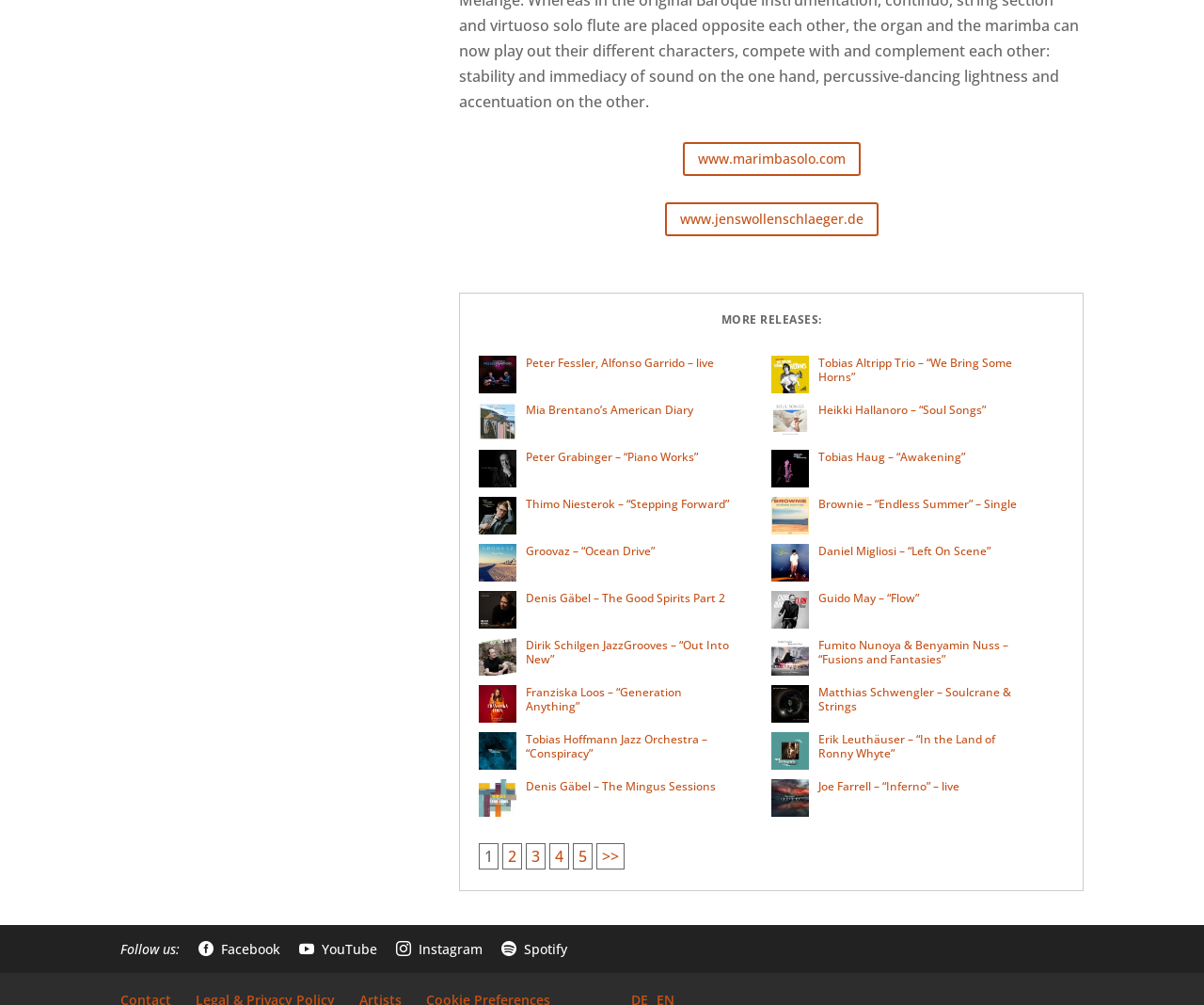Using the element description Peter Grabinger – “Piano Works”, predict the bounding box coordinates for the UI element. Provide the coordinates in (top-left x, top-left y, bottom-right x, bottom-right y) format with values ranging from 0 to 1.

[0.437, 0.447, 0.58, 0.462]